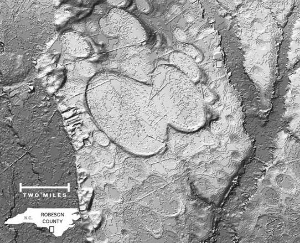Explain the details of the image you are viewing.

The image depicts a detailed aerial view of the Carolina Bays, showcasing their distinctive elliptical depressions in the landscape of Robeson County, North Carolina. These ancient formations, characterized by their oval shapes, are believed to be remnants of a prehistoric event, possibly linked to cosmic phenomena. The image highlights the varying sizes and arrangements of these bays, which span from Southern New Jersey to Northern Florida, totaling approximately 500,000 of such structures. 

In the lower left corner, a scale bar indicates a measurement of "Two Miles," providing context for the vastness of this unique geological feature. The texture of the surrounding landscape emphasizes the differences between the smooth bay surfaces and the more rugged terrains that border them, illustrating the impact of sediment deposits and ancient geological processes on the region. This visual representation contributes to the ongoing exploration and debate surrounding the origins of the Carolina Bays, with theories ranging from terrestrial to extraterrestrial processes.